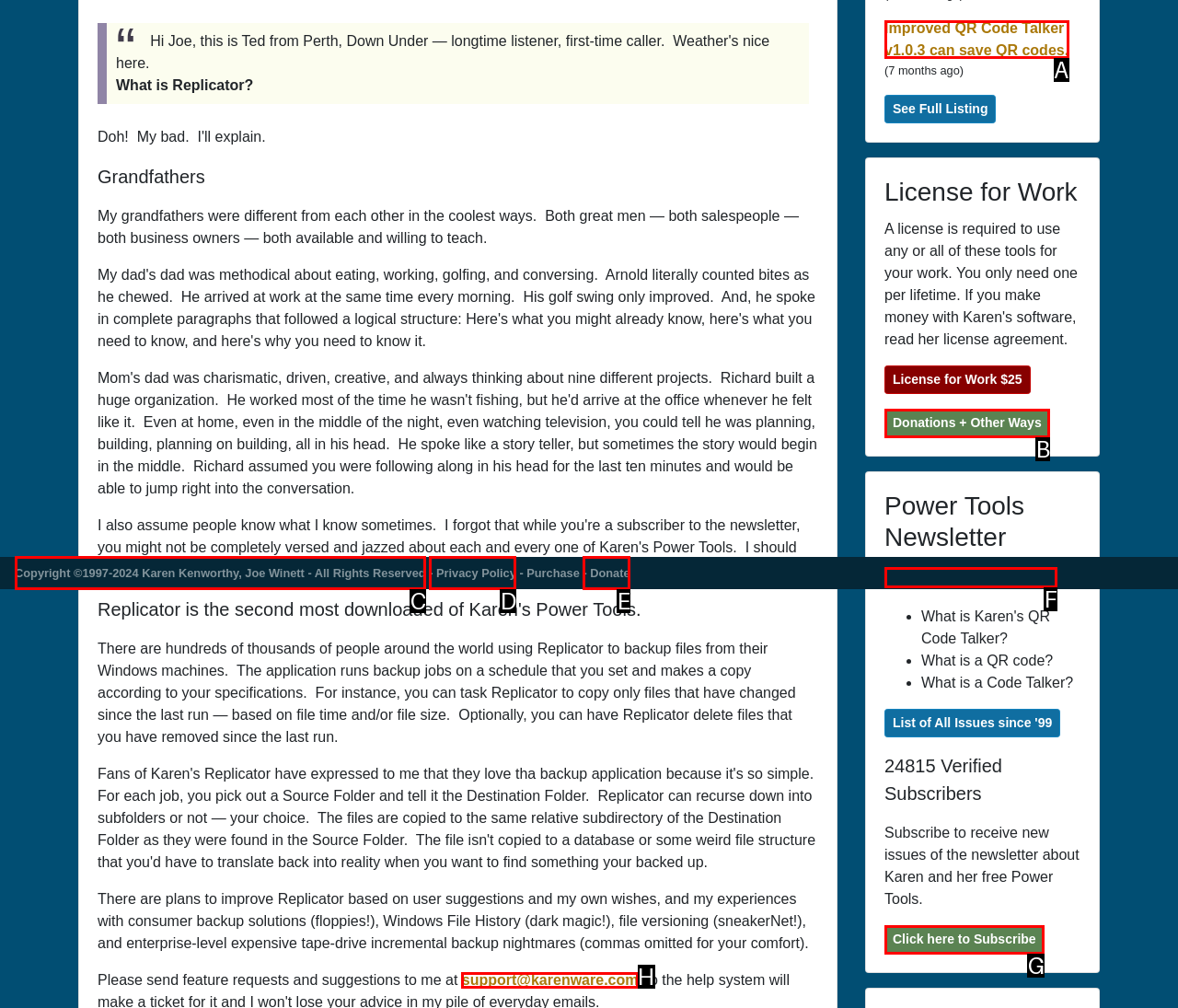Which lettered option matches the following description: support@karenware.com
Provide the letter of the matching option directly.

H